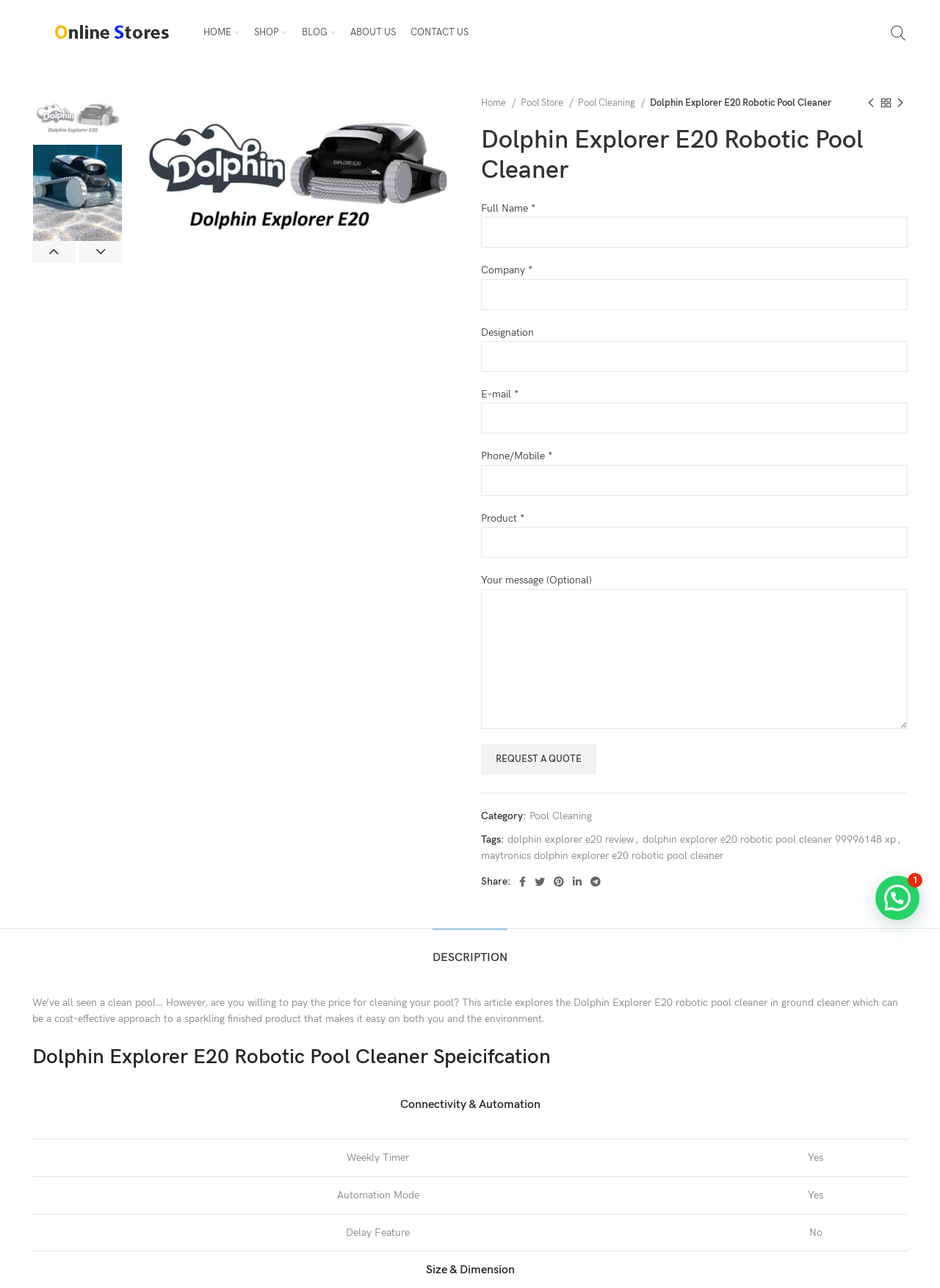Please study the image and answer the question comprehensively:
How many social media links are available on the webpage?

There are 5 social media links available on the webpage, which are Facebook, Twitter, Pinterest, Linkedin, and Telegram, allowing users to share the content on these platforms.